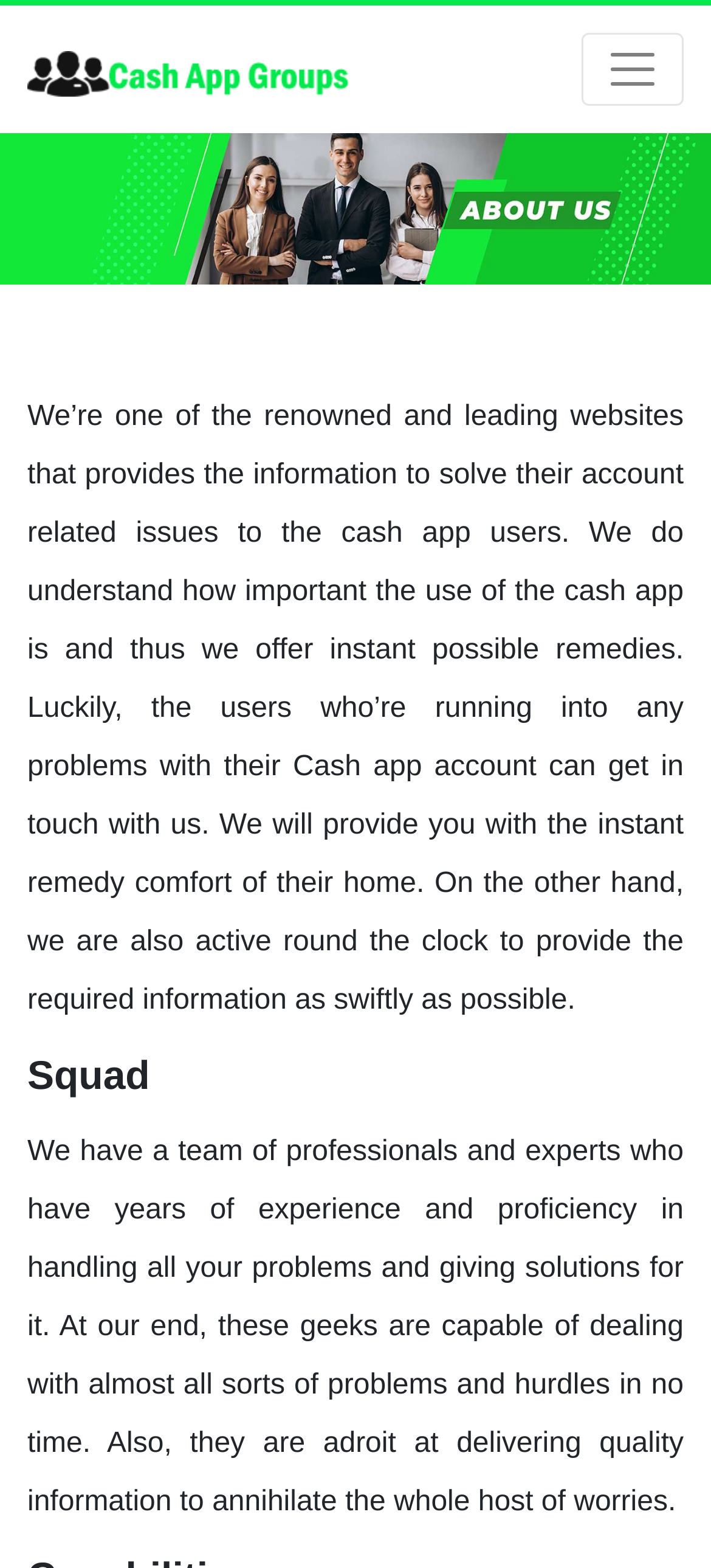What is the benefit of contacting this website?
Provide a thorough and detailed answer to the question.

The website claims to provide instant remedies to Cash App users' account-related issues, allowing them to get solutions from the comfort of their own homes.